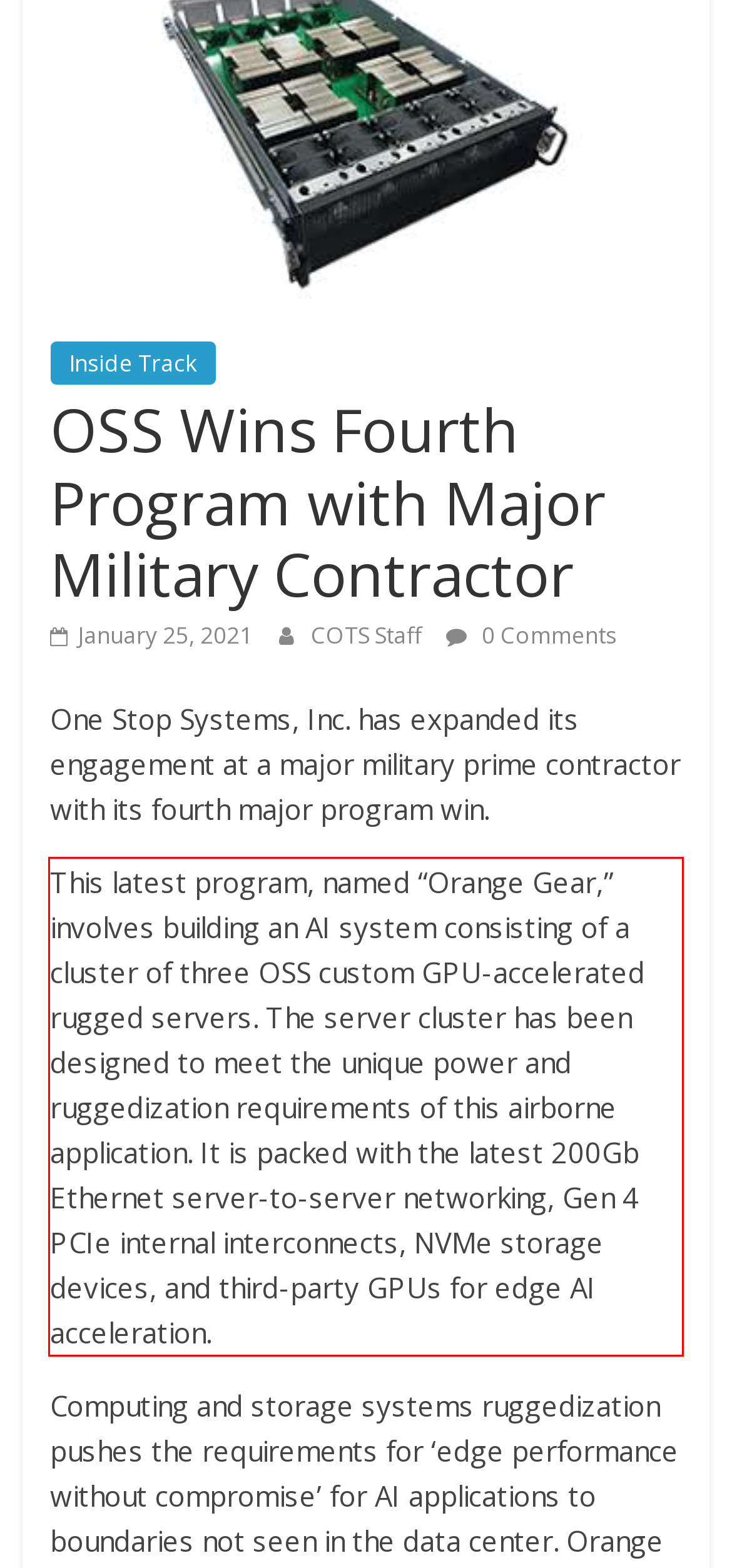You are provided with a screenshot of a webpage containing a red bounding box. Please extract the text enclosed by this red bounding box.

This latest program, named “Orange Gear,” involves building an AI system consisting of a cluster of three OSS custom GPU-accelerated rugged servers. The server cluster has been designed to meet the unique power and ruggedization requirements of this airborne application. It is packed with the latest 200Gb Ethernet server-to-server networking, Gen 4 PCIe internal interconnects, NVMe storage devices, and third-party GPUs for edge AI acceleration.